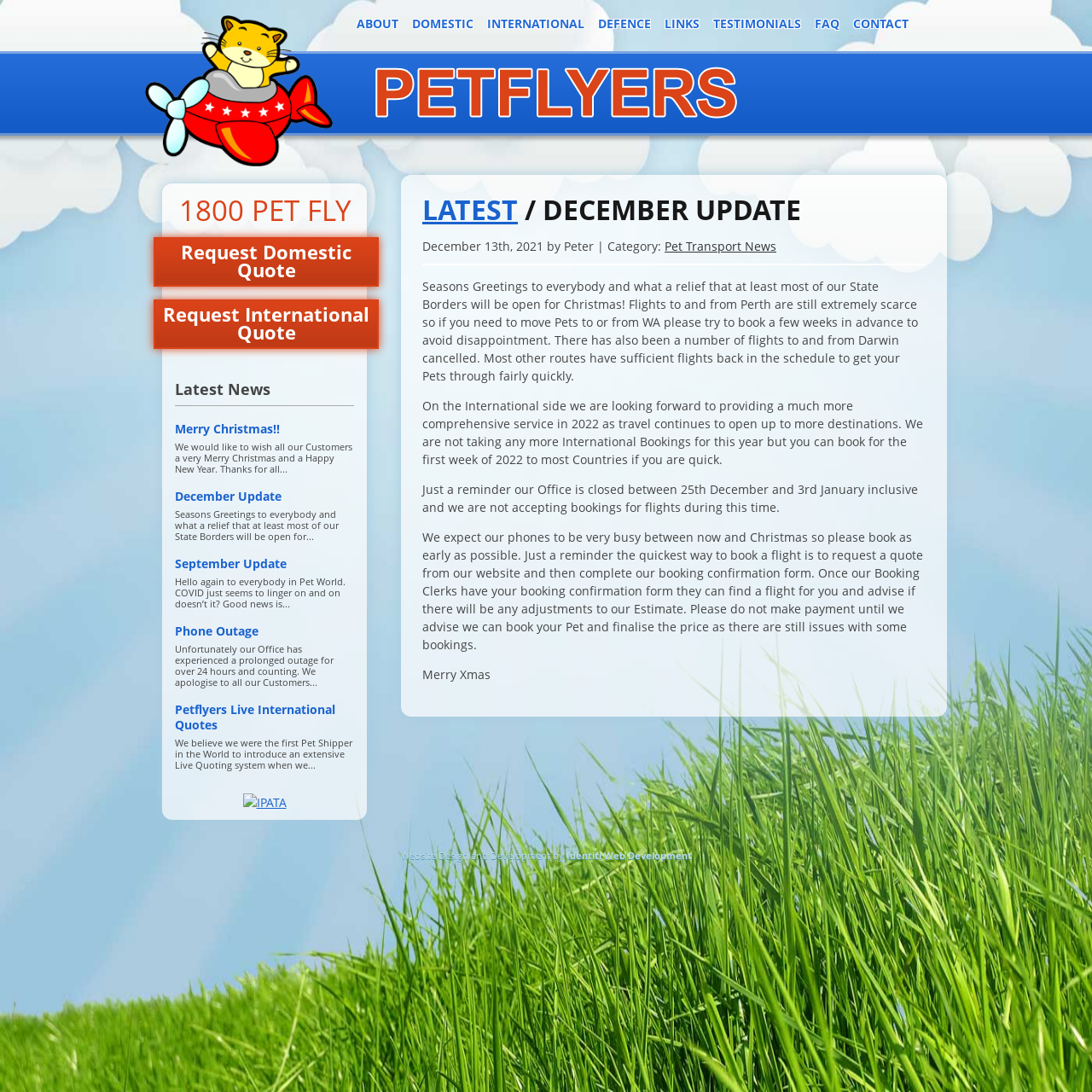Give a detailed account of the webpage.

The webpage is titled "December Update - Petflyers | Pet Transportation" and features a prominent image of the PetFlyers logo at the top, spanning the entire width of the page. Below the logo, there is a navigation menu with links to various sections of the website, including "ABOUT", "DOMESTIC", "INTERNATIONAL", "DEFENCE", "LINKS", "TESTIMONIALS", "FAQ", and "CONTACT".

On the left side of the page, there is a section with a heading "1800 PET FLY" and two links to request domestic and international quotes. Below this section, there is a "Latest News" heading, followed by a series of news articles or updates. The first update is titled "Merry Christmas!!" and wishes customers a Merry Christmas and a Happy New Year. The second update is titled "December Update" and discusses the opening of state borders for Christmas and the scarcity of flights to and from Perth. The subsequent updates are titled "September Update", "Phone Outage", and "Petflyers Live International Quotes", each discussing various topics related to pet transportation.

On the right side of the page, there is a section with a heading "LATEST / DECEMBER UPDATE" and a link to "LATEST". Below this section, there is a news article or update titled "December 13th, 2021 by Peter | Category:" and discusses pet transport news. The article is followed by three paragraphs of text, discussing the availability of flights during the Christmas period, the provision of international services in 2022, and the office closure during the holiday season.

At the bottom of the page, there is a link to "Website Design and Development by Identiti Web Development". There are also several images scattered throughout the page, including the PetFlyers logo, an image of the IPATA logo, and other icons or graphics.